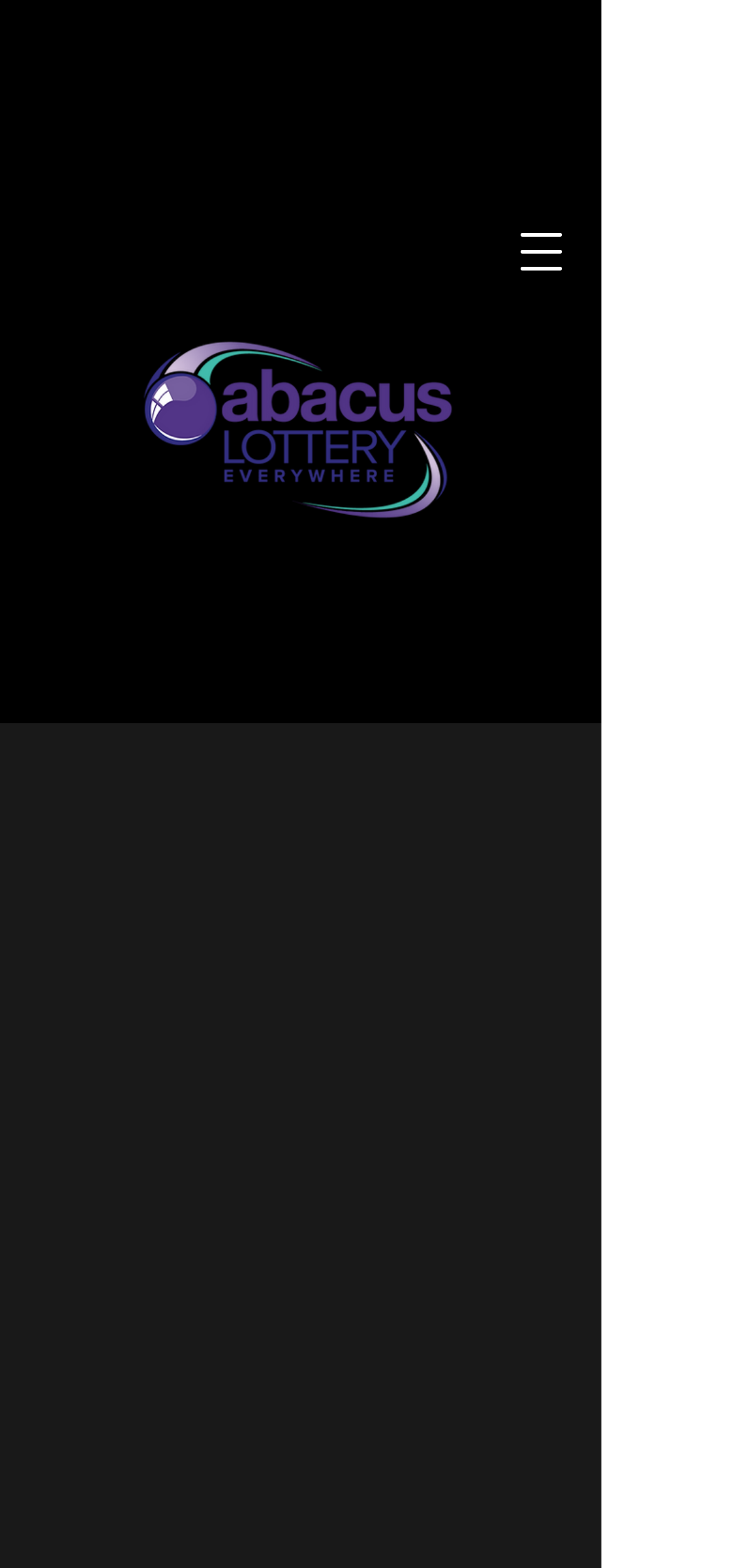Produce an elaborate caption capturing the essence of the webpage.

The webpage is about the team culture at Lottery Everywhere, with a prominent logo of Abacus at the top left corner. Below the logo, there is a heading that reads "Our Team Culture". 

To the top right, there is a button to open a navigation menu. 

The main content of the page is a passage of text that describes the importance of the company culture, stating that it is built through their work, training, and how they treat each other. The passage also mentions that the culture is a reflection of who they are and what they aspire to be. 

Following this passage, there is another text block that explains the Culture Essentials, which are a set of clear behaviors that help build a stronger culture. 

Finally, there is a list of bullet points, although only the first item is visible, which reads "We’re performing at our best when we are:".